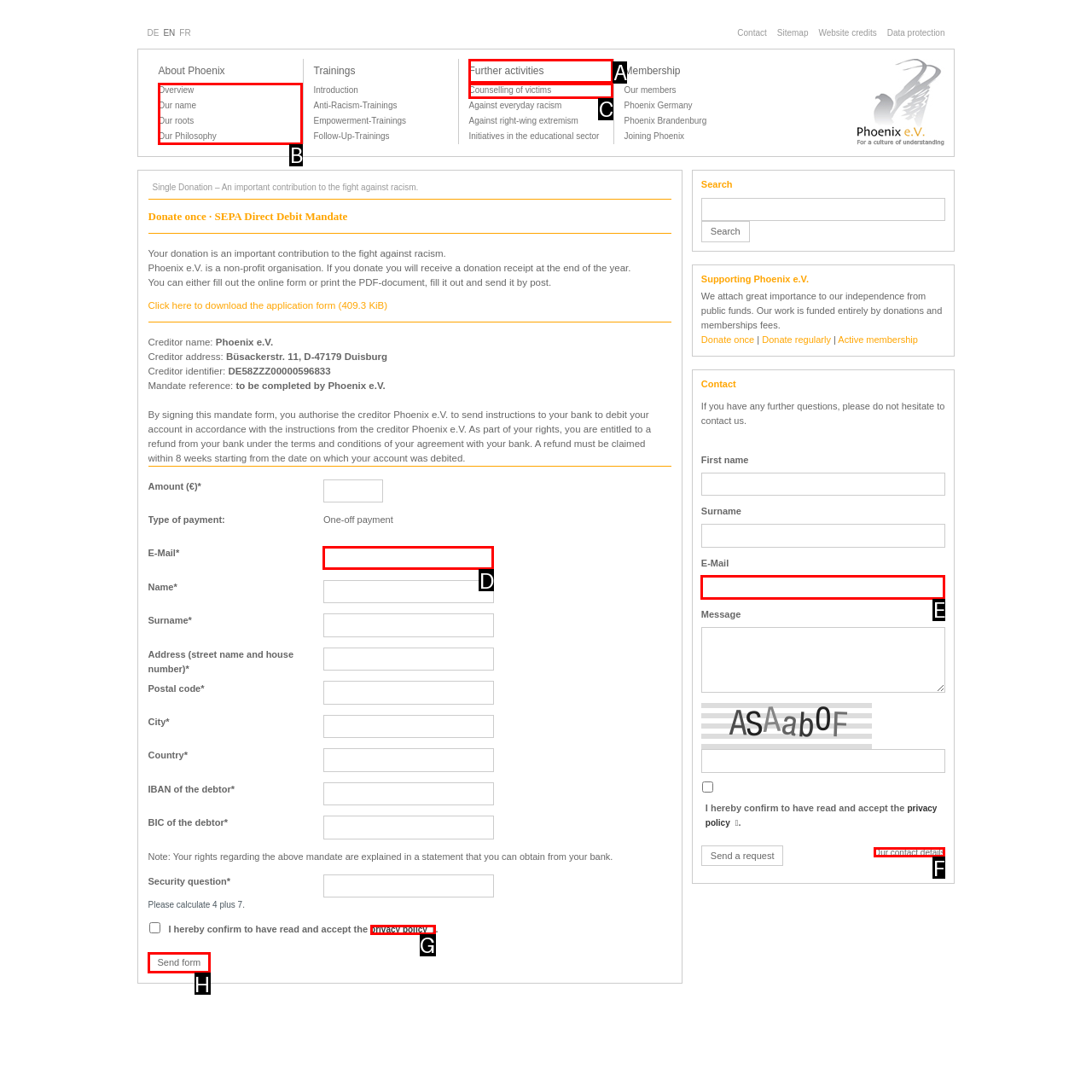Find the UI element described as: privacy policy
Reply with the letter of the appropriate option.

G